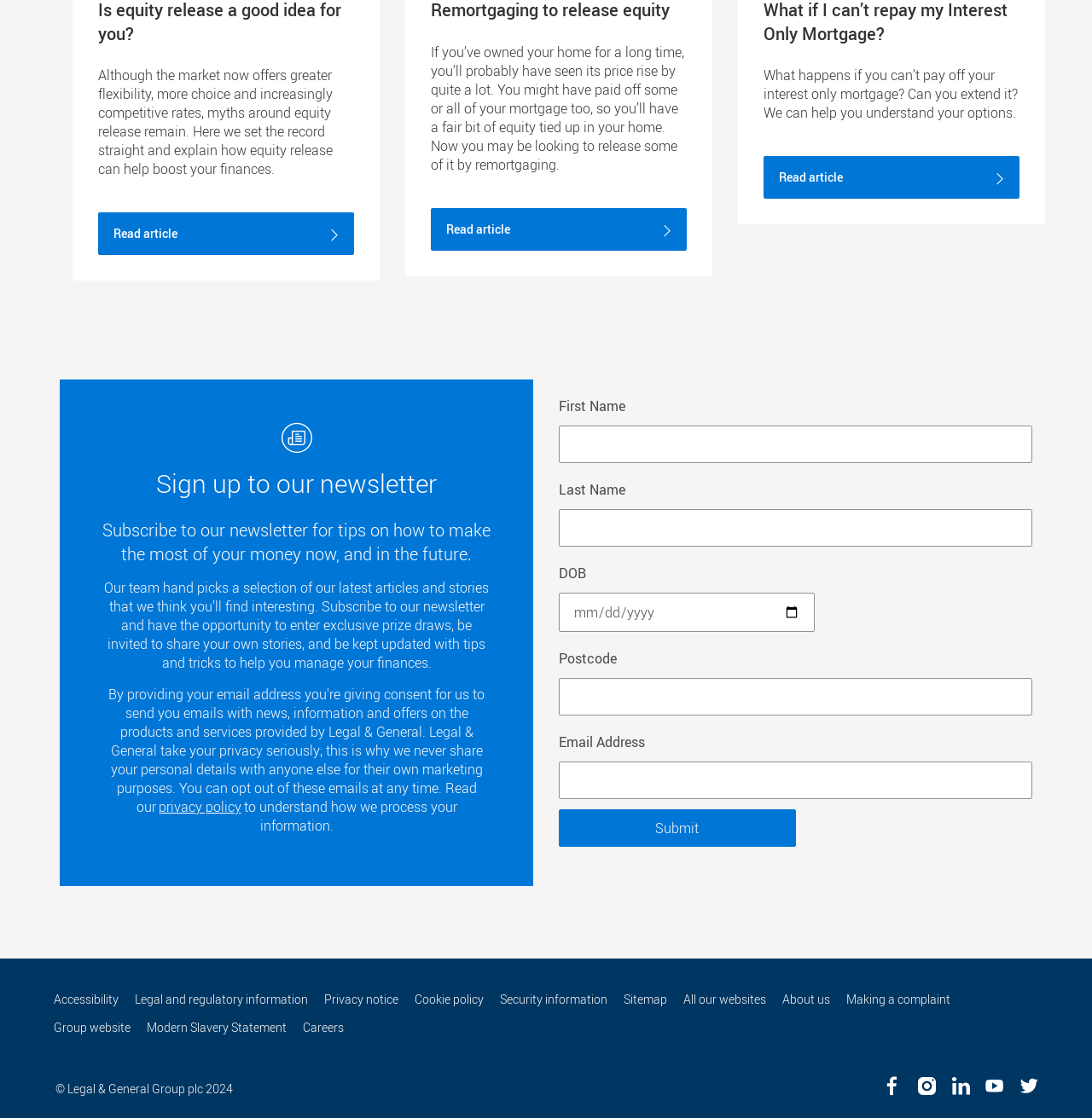What social media platforms can be found on this webpage?
From the details in the image, provide a complete and detailed answer to the question.

The webpage contains links to various social media platforms, including Facebook, Instagram, LinkedIn, YouTube, and Twitter, which are represented by their respective icons and can be found in the footer of the webpage.